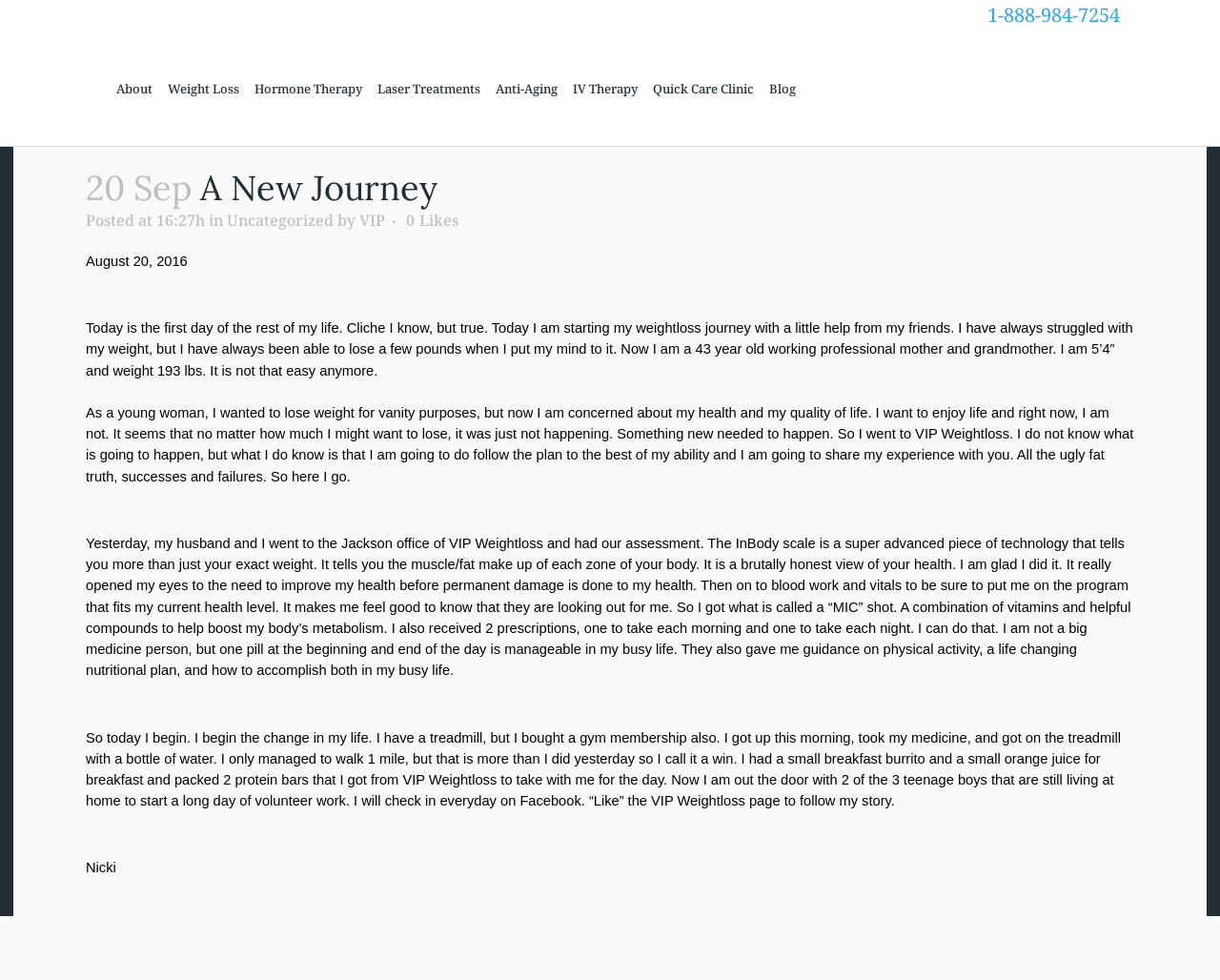Determine the bounding box coordinates of the clickable element to complete this instruction: "Read the blog post titled 'A New Journey'". Provide the coordinates in the format of four float numbers between 0 and 1, [left, top, right, bottom].

[0.07, 0.171, 0.93, 0.212]